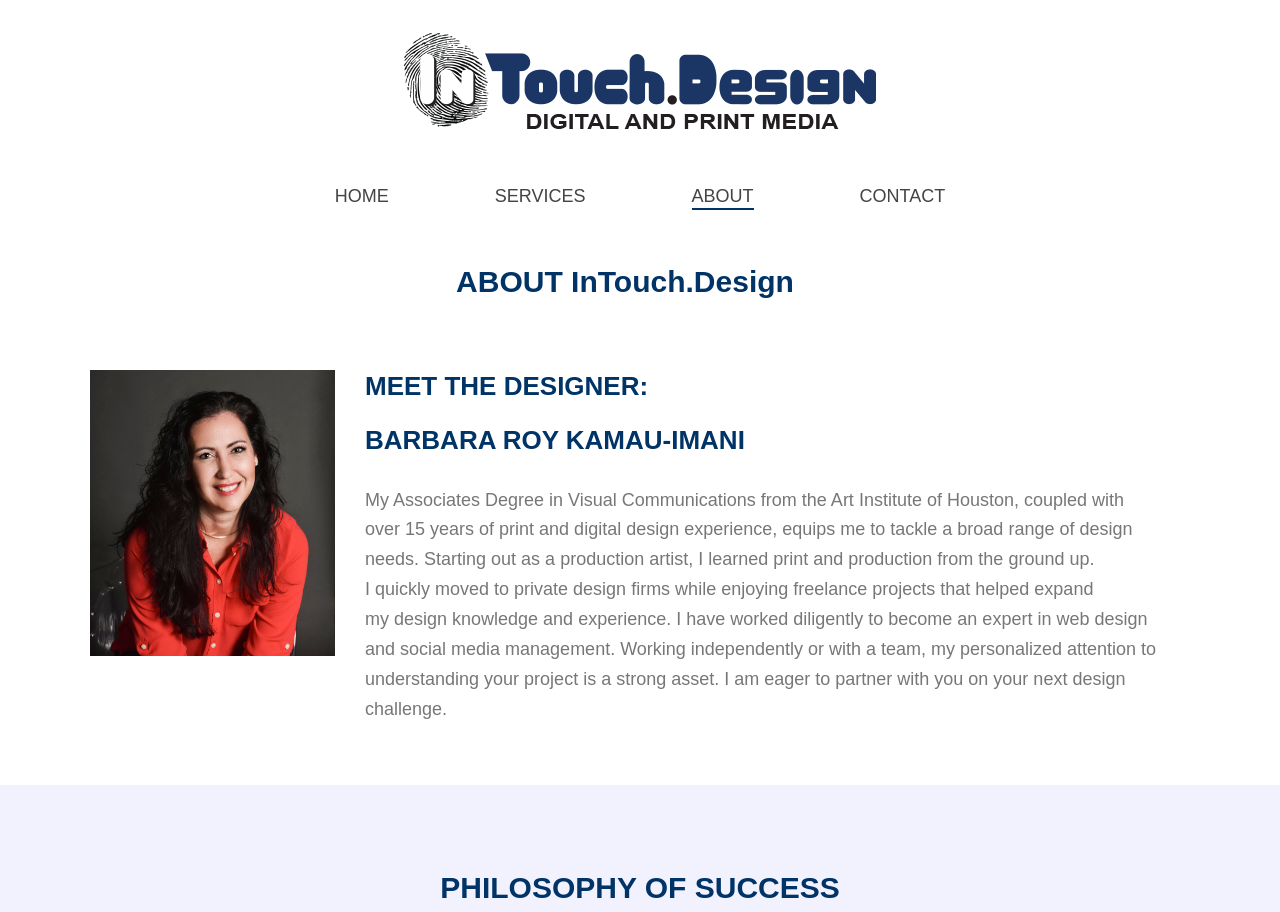What is the designer's educational background?
Using the picture, provide a one-word or short phrase answer.

Associates Degree in Visual Communications